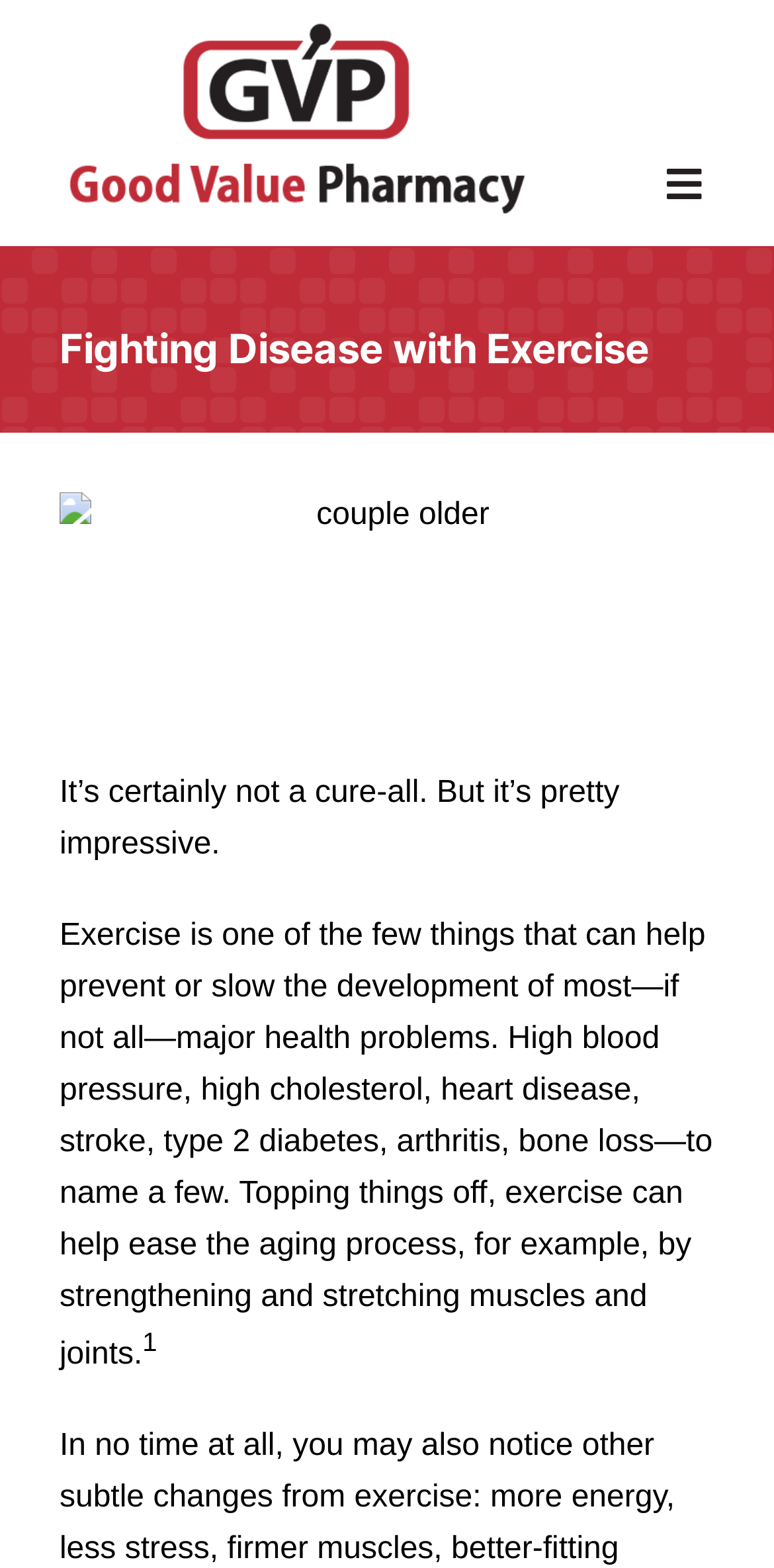Find the bounding box coordinates of the element I should click to carry out the following instruction: "Open the global header menu".

[0.782, 0.089, 0.962, 0.144]